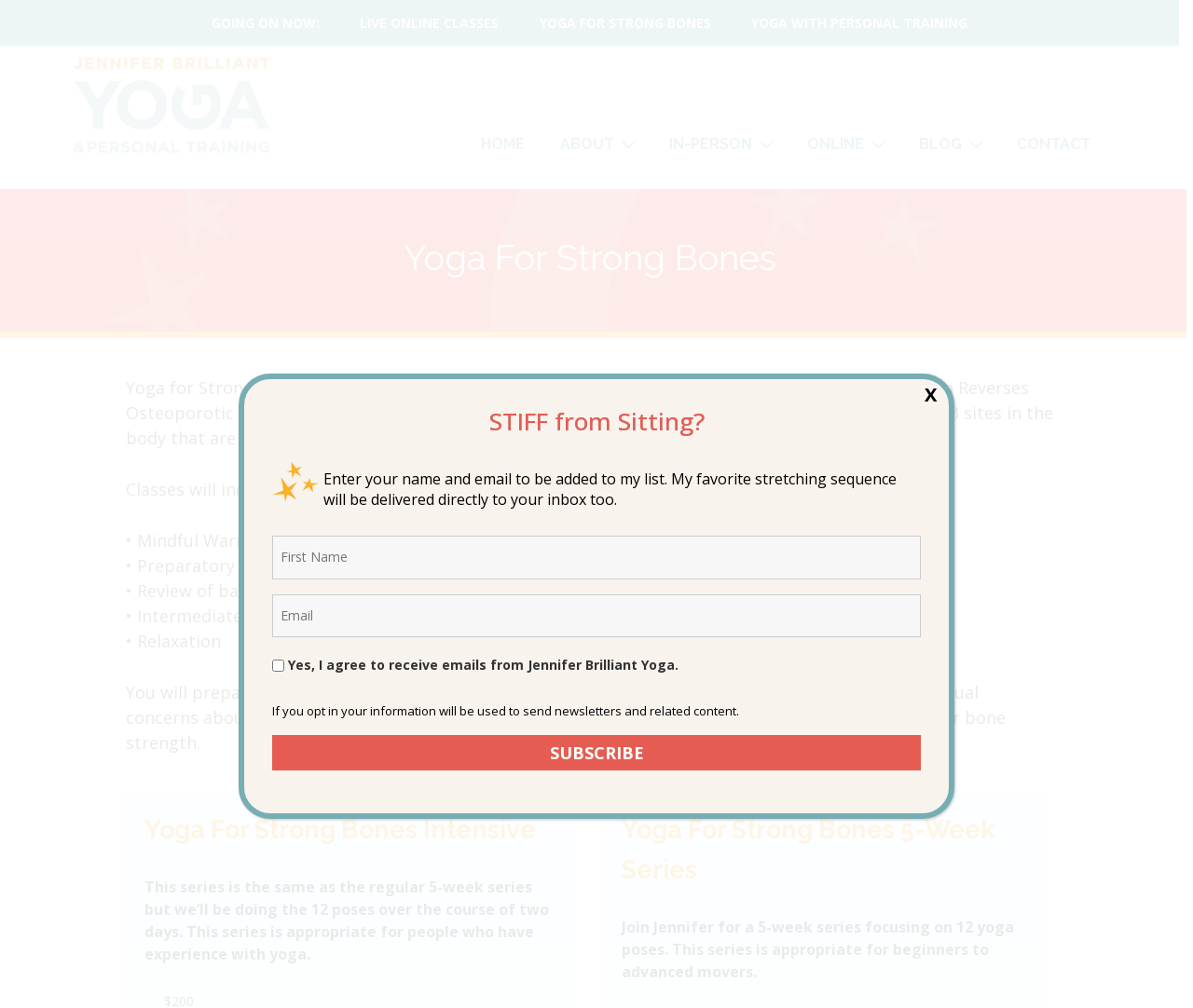What is the name of the yoga program?
Based on the image, provide a one-word or brief-phrase response.

Yoga For Strong Bones